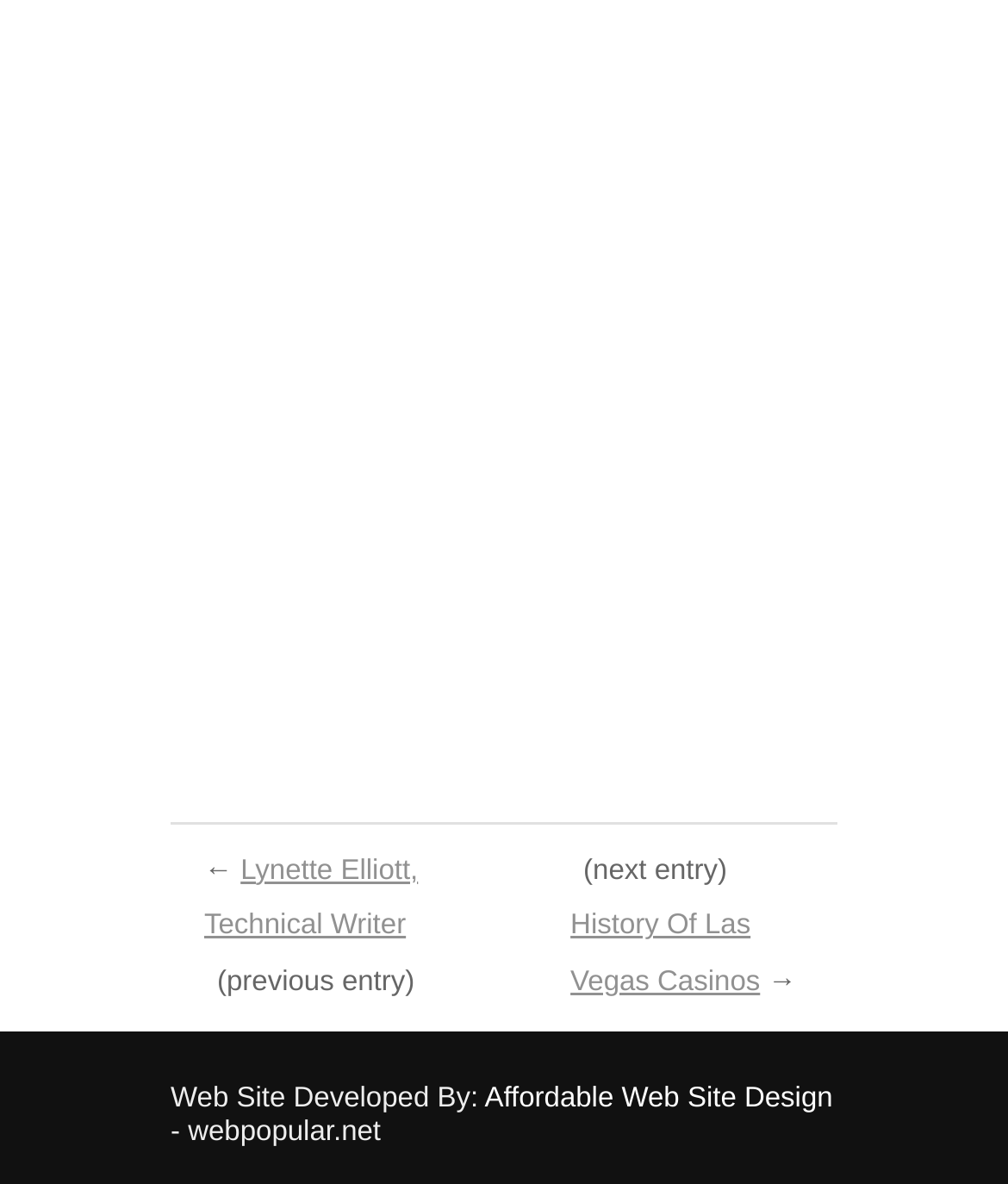Given the element description: "History Of Las Vegas Casinos", predict the bounding box coordinates of the UI element it refers to, using four float numbers between 0 and 1, i.e., [left, top, right, bottom].

[0.566, 0.769, 0.754, 0.842]